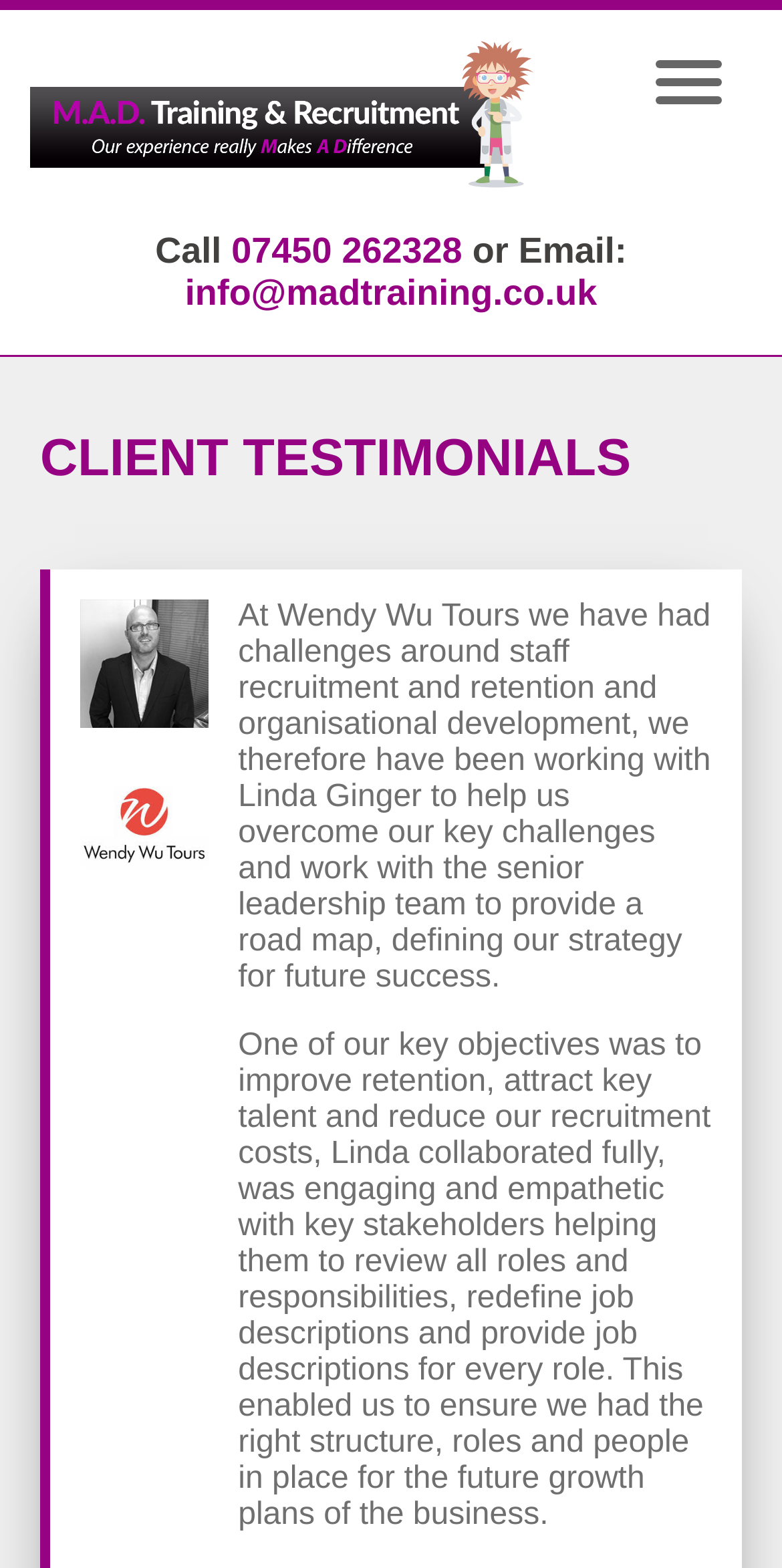Bounding box coordinates must be specified in the format (top-left x, top-left y, bottom-right x, bottom-right y). All values should be floating point numbers between 0 and 1. What are the bounding box coordinates of the UI element described as: info@madtraining.co.uk

[0.236, 0.174, 0.764, 0.199]